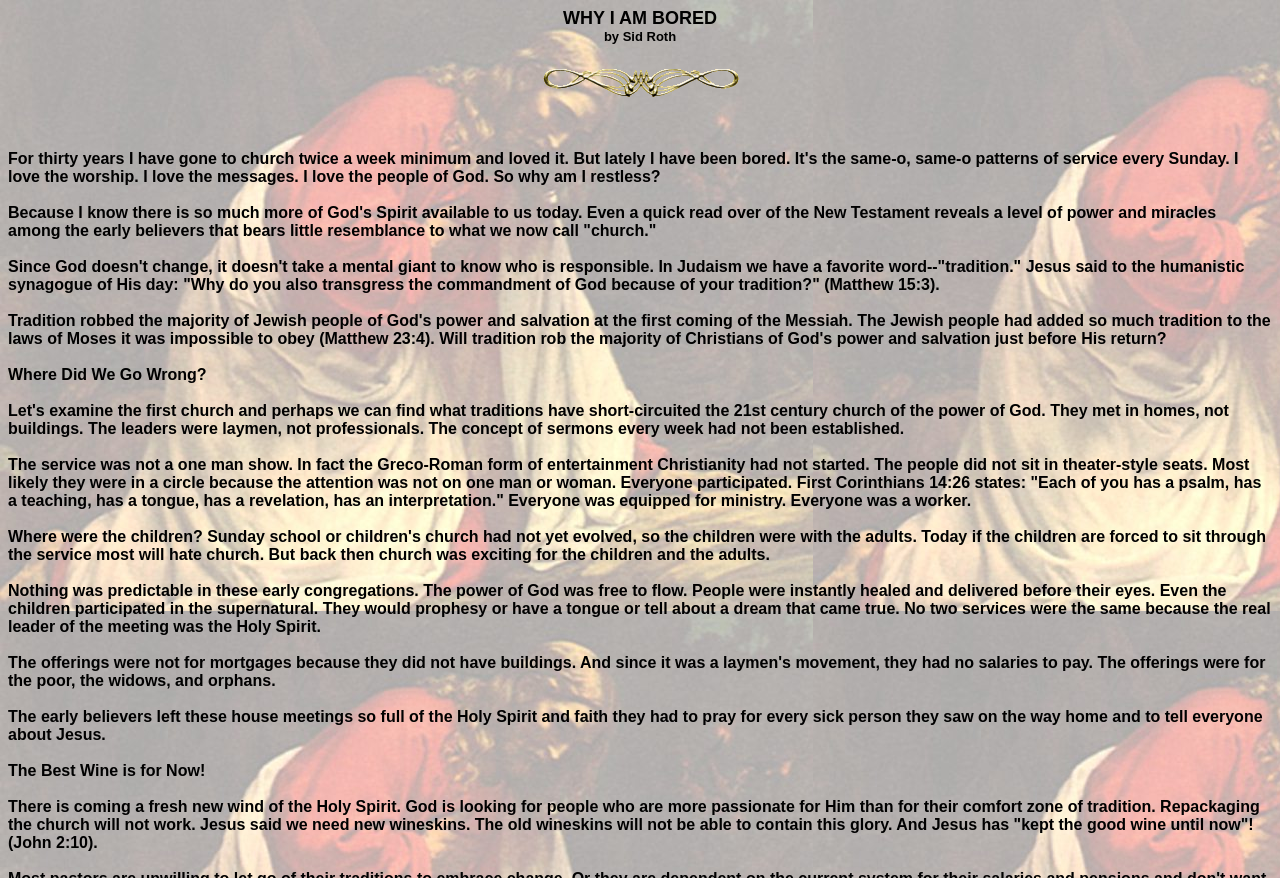Using the information shown in the image, answer the question with as much detail as possible: What is the main topic of this article?

The main topic of this article appears to be Christianity, as evidenced by the various references to the New Testament, Jesus, and the Holy Spirit throughout the text. The article seems to be discussing the early Christian church and the role of the Holy Spirit in it.